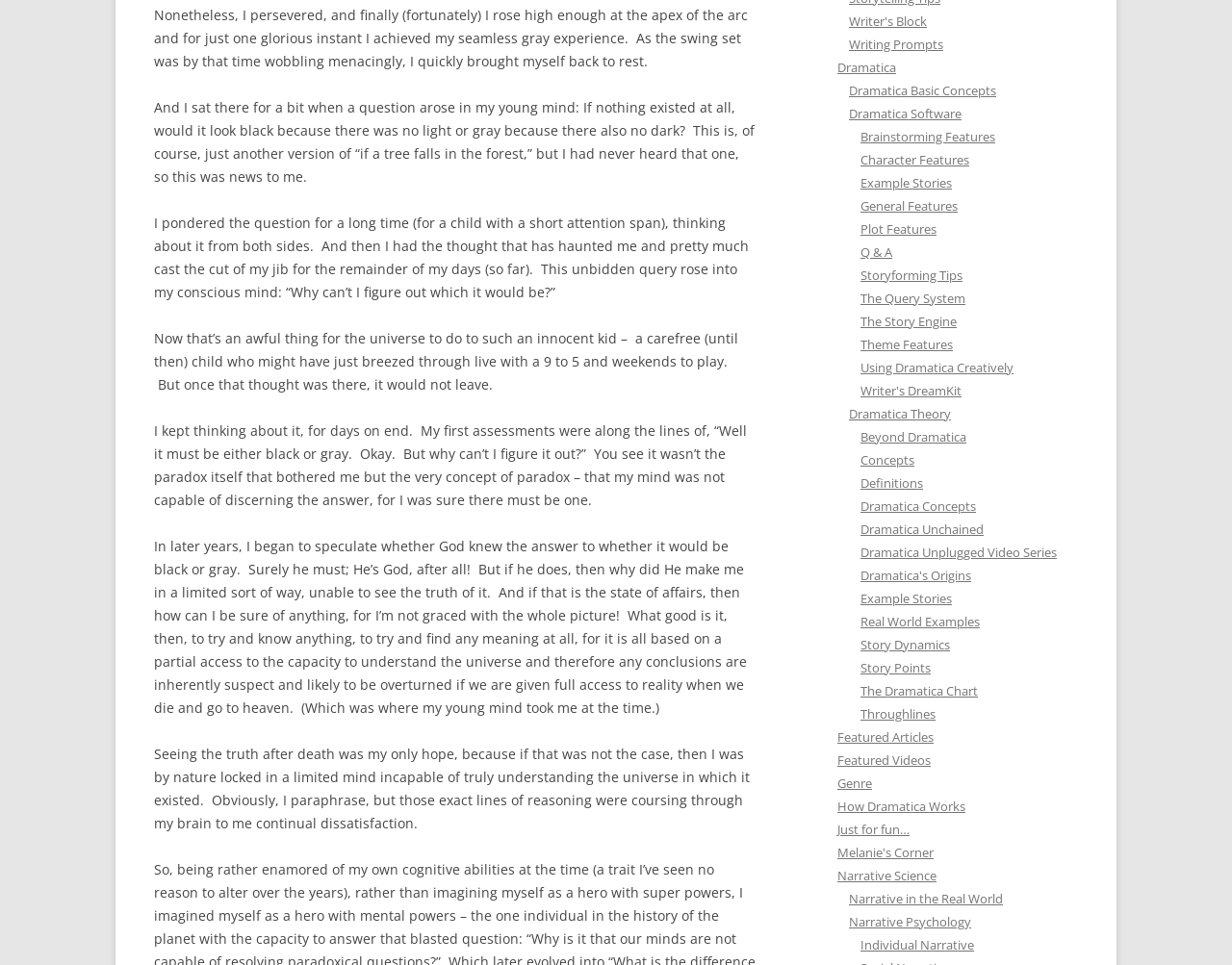What is the author of the text on the webpage thinking about?
Give a detailed explanation using the information visible in the image.

The text on the webpage is a personal reflection of the author's thoughts and experiences, and it seems that the author is pondering the concept of paradox, specifically the question of whether nothingness would be black or gray.